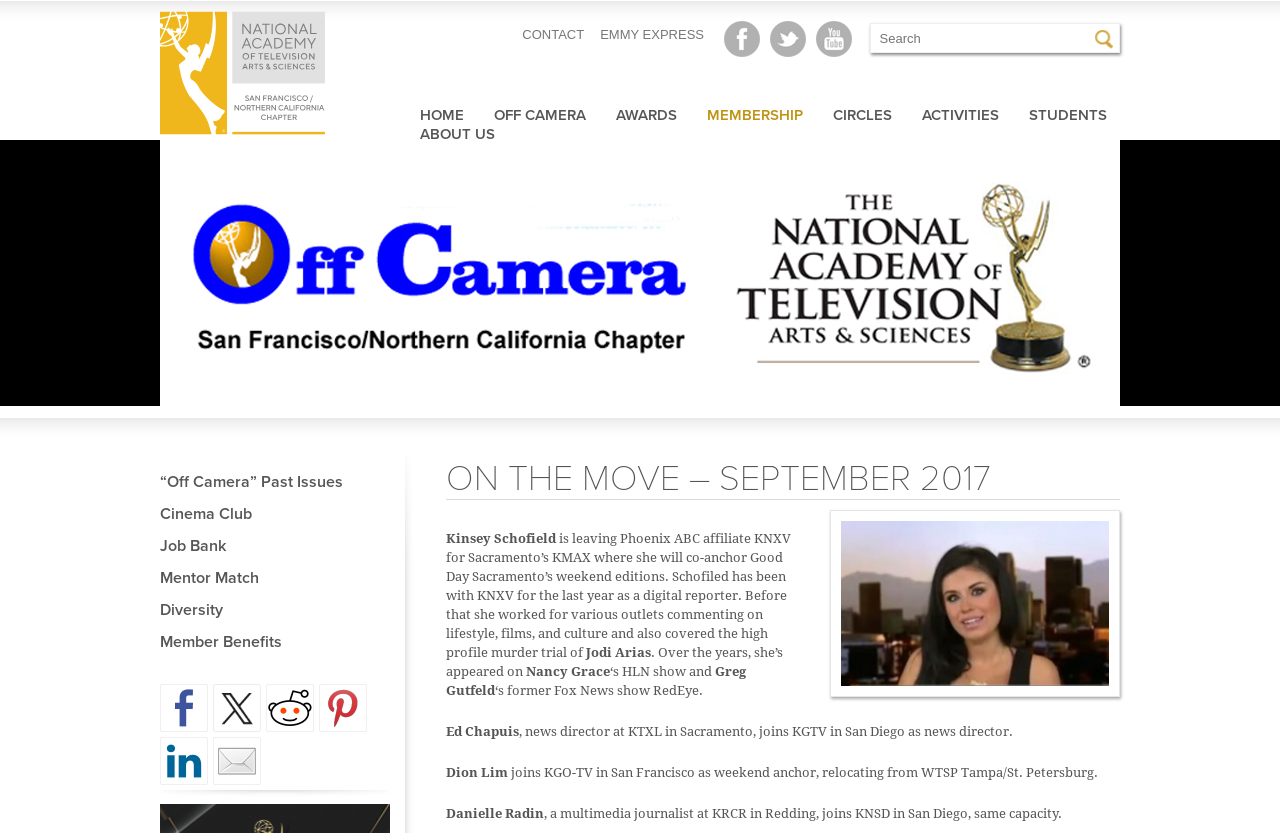Describe all the key features and sections of the webpage thoroughly.

The webpage appears to be a news article or a blog post from the National Academy of Television Arts & Sciences (NATAS SF/NorCal) website. At the top of the page, there is a logo of NATAS SF/NorCal, accompanied by a link to the organization's website. Below the logo, there is a search bar with a search button, allowing users to search for specific content on the website.

To the right of the search bar, there are links to the website's social media profiles, including Youtube, Twitter, Facebook, and EMMY EXPRESS. Below these links, there is a main menu with links to various sections of the website, including HOME, OFF CAMERA, AWARDS, MEMBERSHIP, CIRCLES, ACTIVITIES, STUDENTS, and ABOUT US.

The main content of the webpage is an article titled "ON THE MOVE – SEPTEMBER 2017". The article appears to be a collection of news briefs about various individuals in the television industry, including Kinsey Schofield, who is leaving Phoenix ABC affiliate KNXV for Sacramento's KMAX, and Ed Chapuis, who is joining KGTV in San Diego as news director. The article also mentions other individuals, including Dion Lim, who is joining KGO-TV in San Francisco as weekend anchor, and Danielle Radin, who is joining KNSD in San Diego as a multimedia journalist.

The article is divided into several paragraphs, each describing a different individual's career move. The text is accompanied by no images, but there are links to other articles and resources throughout the page. At the bottom of the page, there are links to the website's social media profiles again, as well as a link to the organization's Facebook page.